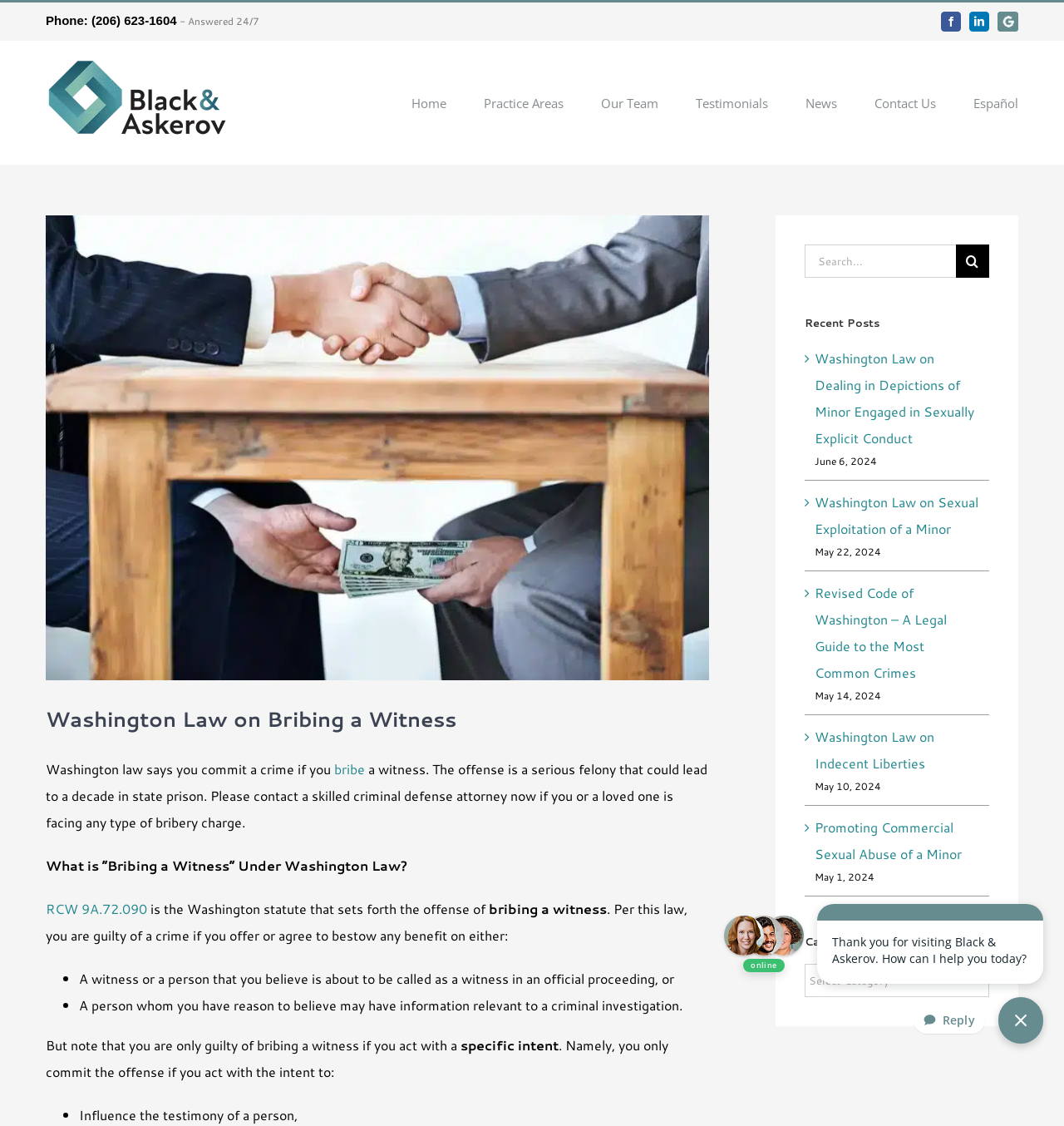Give a short answer using one word or phrase for the question:
What is the phone number to contact the law firm?

(206) 623-1604